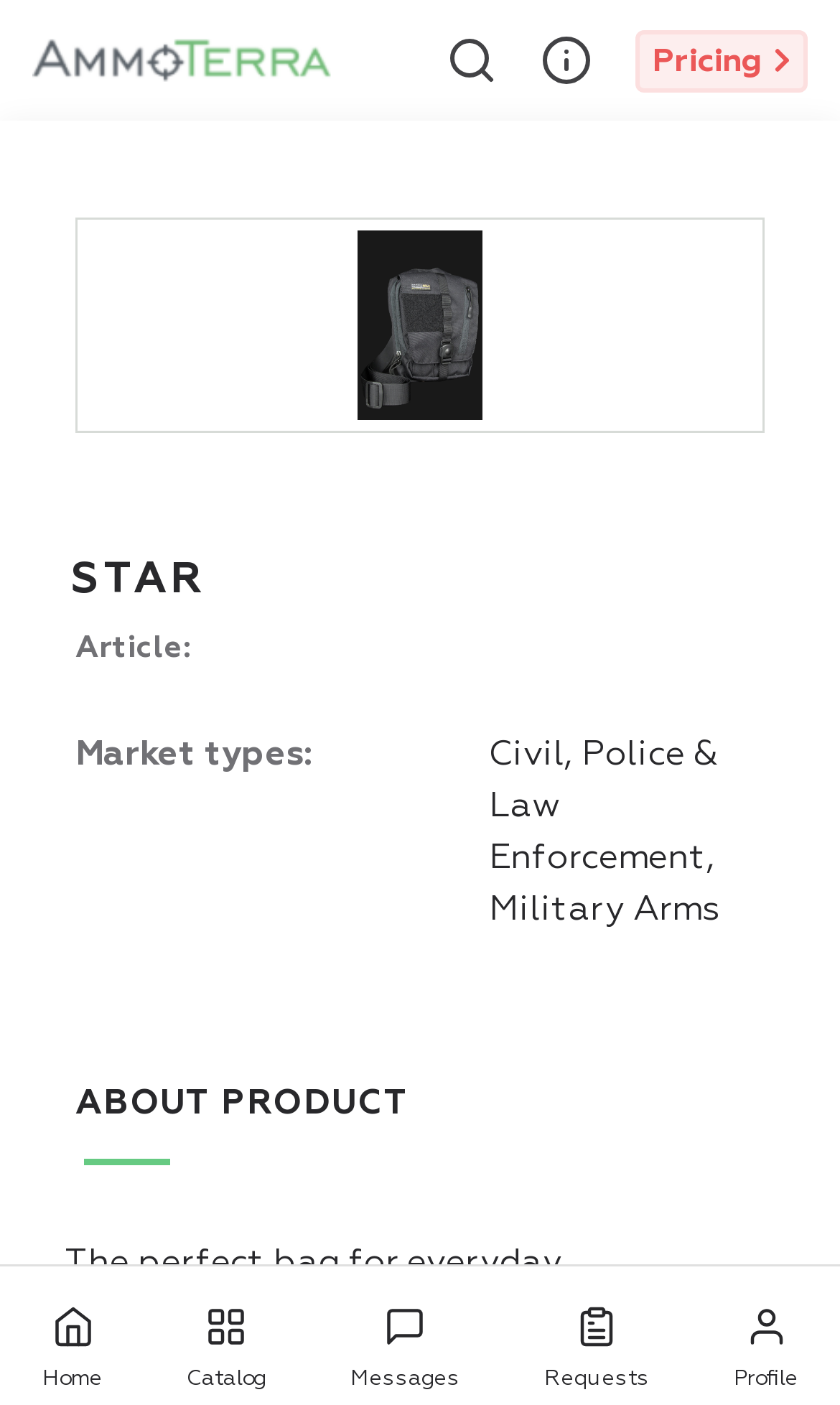What is the navigation menu item next to 'Home'?
Respond with a short answer, either a single word or a phrase, based on the image.

Catalog